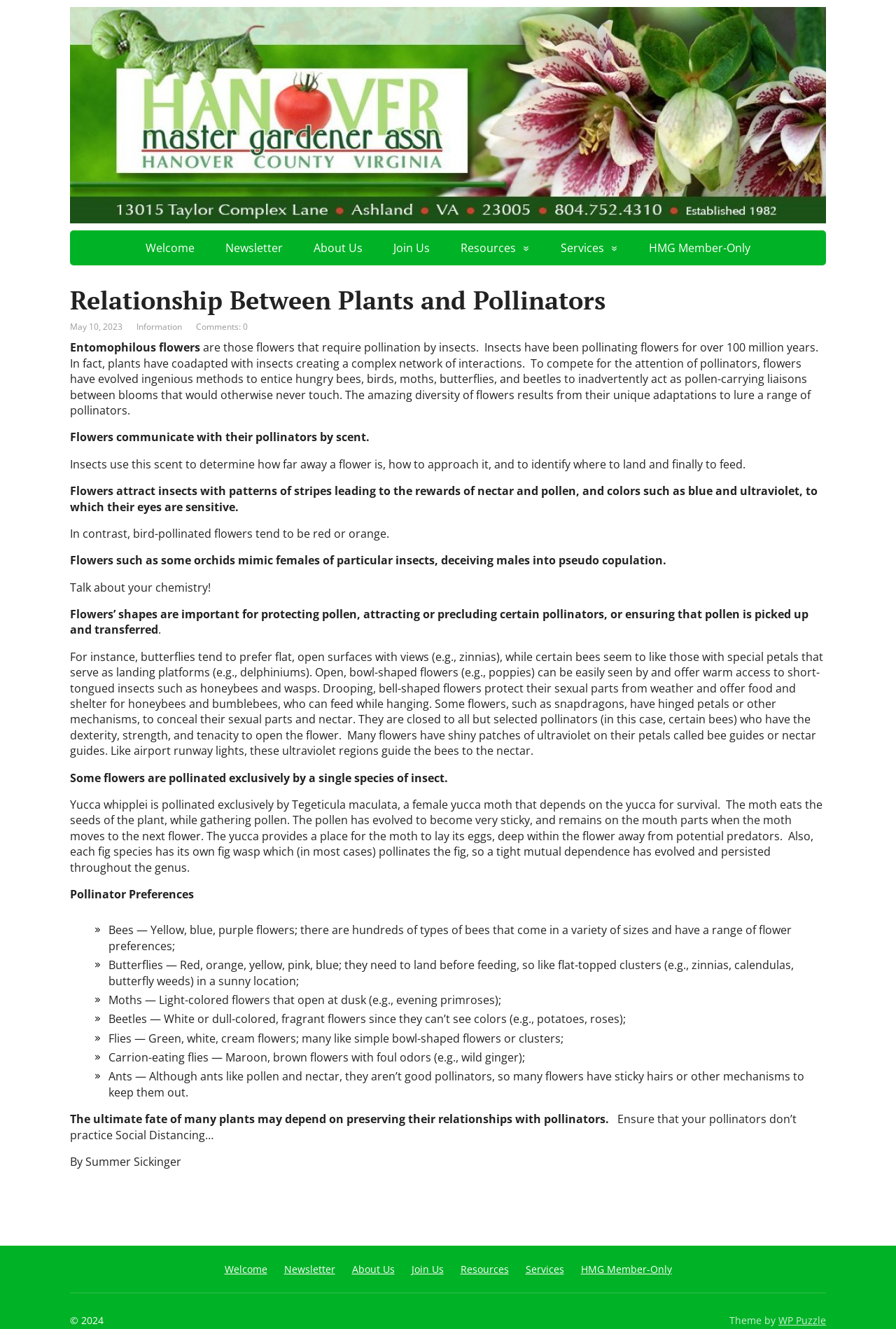Please answer the following question using a single word or phrase: 
How many links are there in the footer section?

8